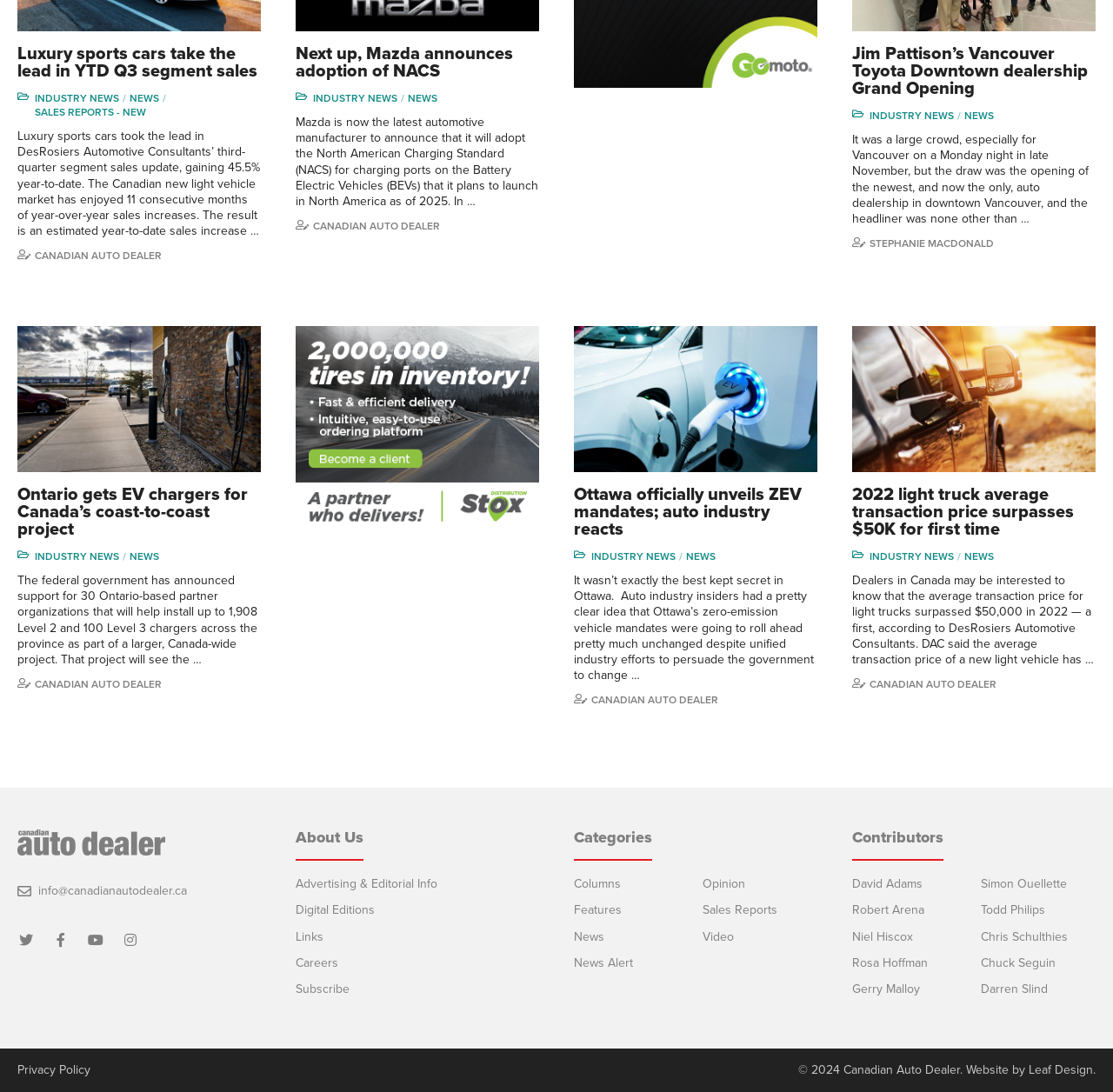Please respond to the question with a concise word or phrase:
What type of content can be found in the 'Columns' section?

Opinion articles